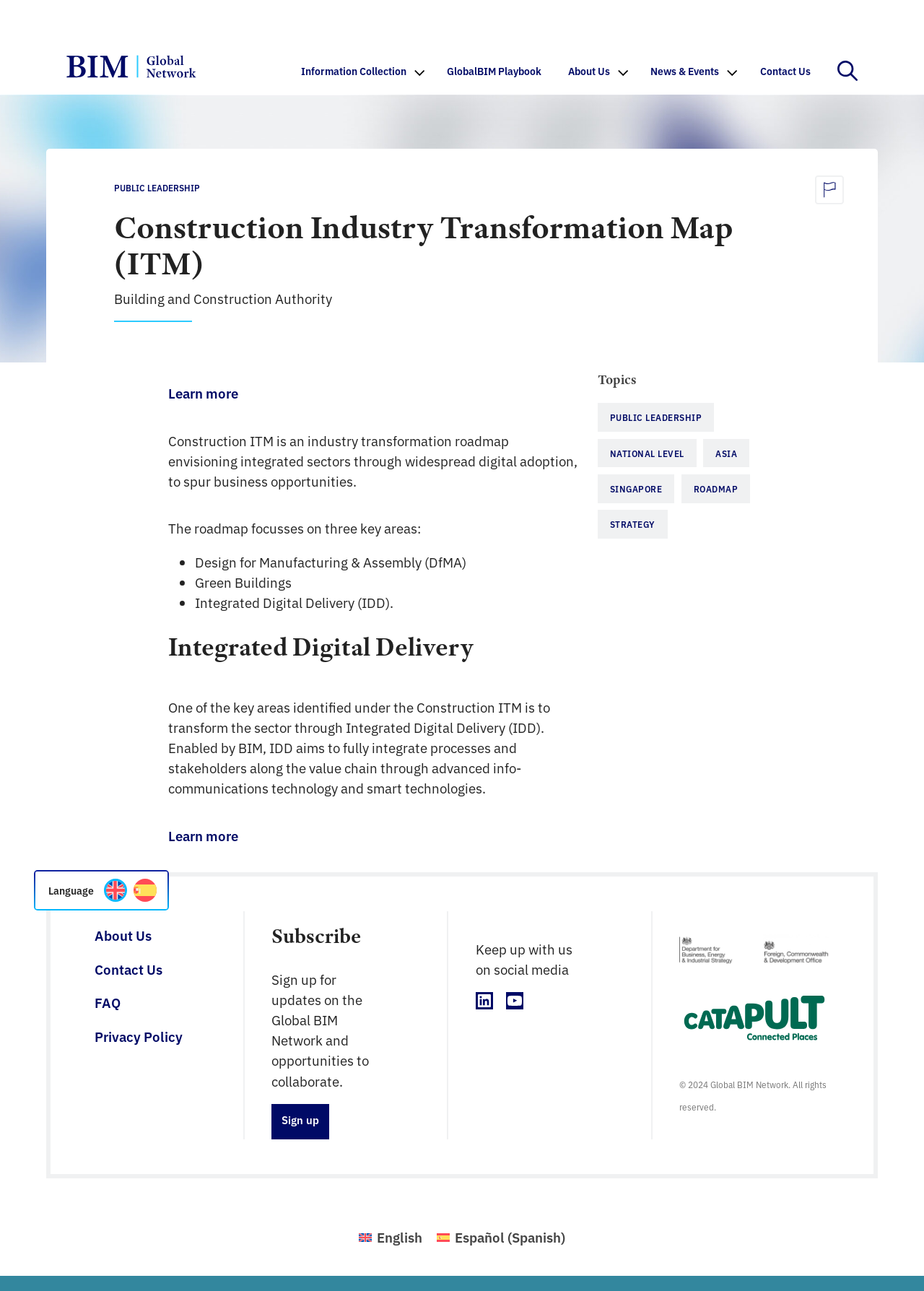What is the name of the organization behind the Construction ITM?
Please craft a detailed and exhaustive response to the question.

The question is asking for the name of the organization behind the Construction ITM. The webpage's content mentions 'Building and Construction Authority' as the organization associated with the Construction ITM. Therefore, the answer is 'Building and Construction Authority'.